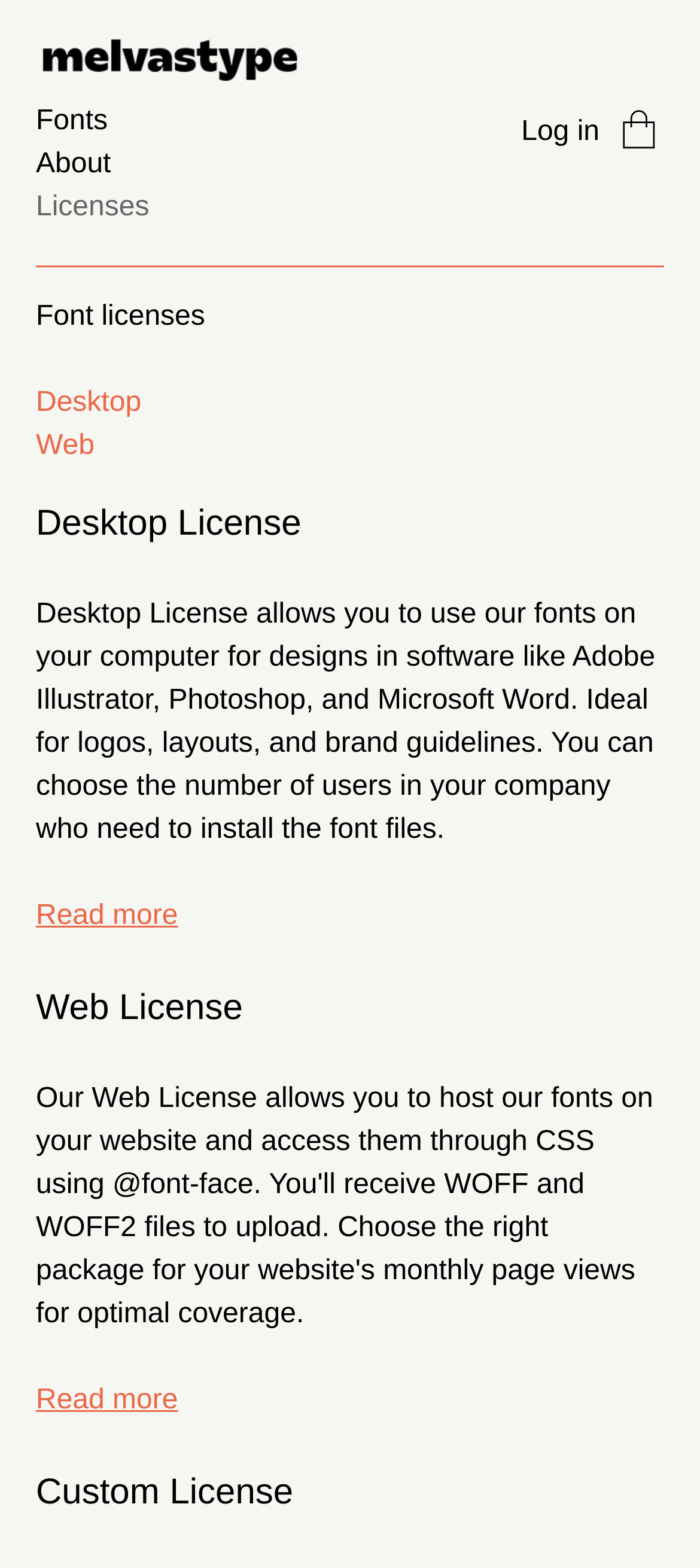Could you highlight the region that needs to be clicked to execute the instruction: "Click the Desktop link"?

[0.051, 0.247, 0.202, 0.267]